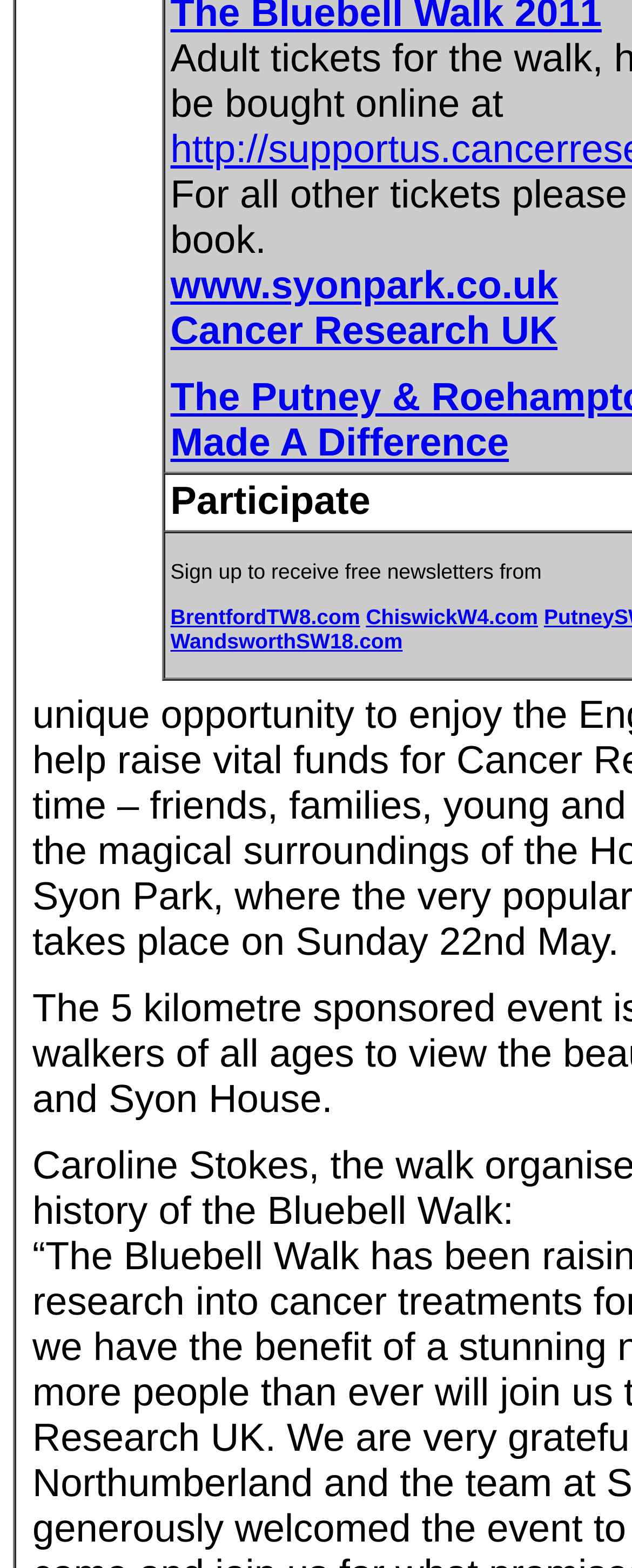Using the description "BrentfordTW8.com", predict the bounding box of the relevant HTML element.

[0.27, 0.385, 0.57, 0.401]